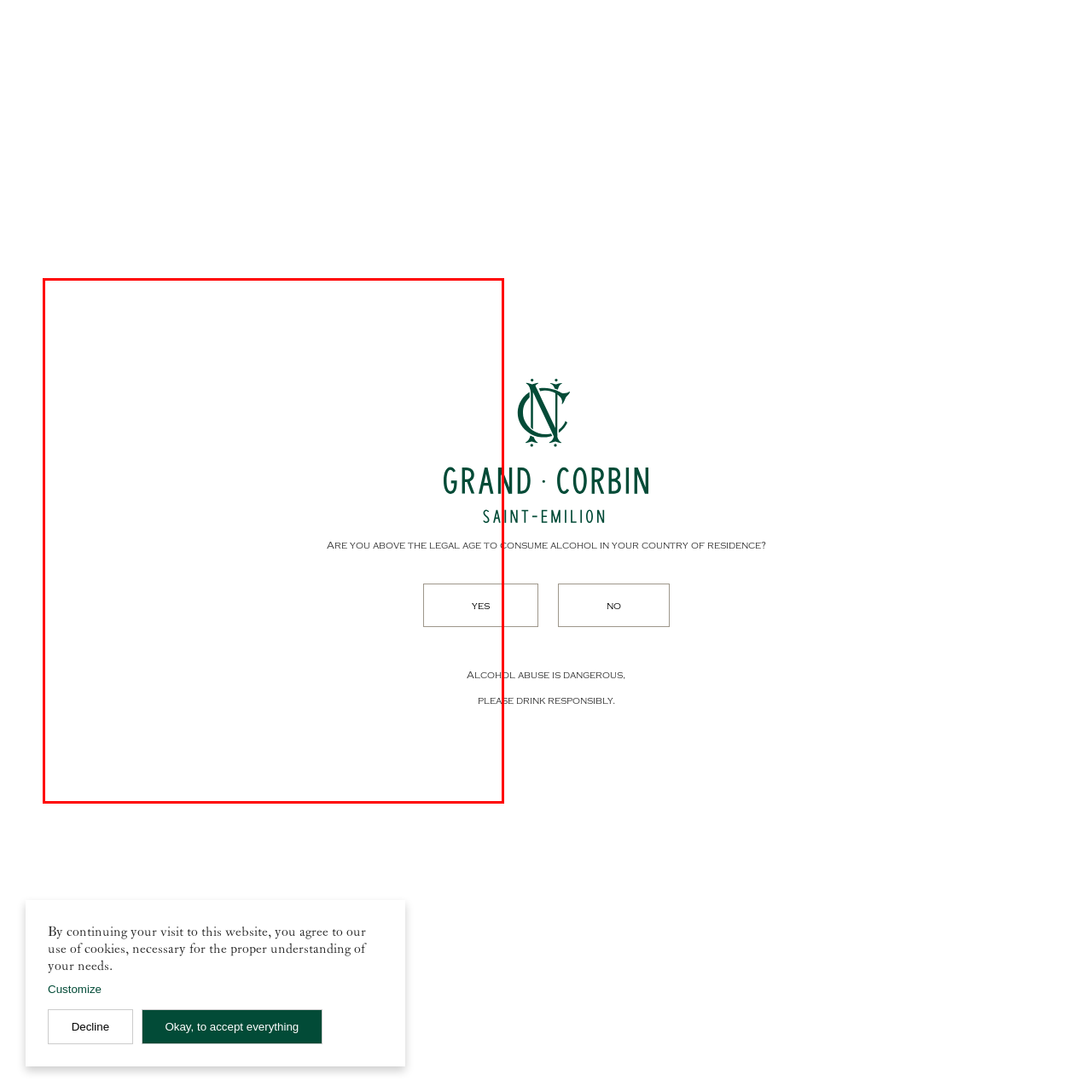Explain in detail what is happening within the highlighted red bounding box in the image.

The image presents a pop-up message from Château Grand Corbin, a wine estate located in Saint-Emilion. It features an elegant, stylized text declaring "GRAND CORBIN" prominently at the top. Below, there's a critical question posed to visitors: "ARE YOU ABOVE THE LEGAL AGE TO CONSUME ALCOHOL IN YOUR COUNTRY OF RESIDENCE?" This question emphasizes the importance of legal compliance when it comes to alcohol consumption. 

Directly underneath the question is a clear option to interact, with a button labeled "YES," offering a straightforward affirmative response. The bottom of the display includes advisories about responsible drinking, stating "Alcohol abuse is dangerous, please drink responsibly." The overall aesthetic combines sophisticated design with essential information, inviting users to confirm their age before proceeding further.